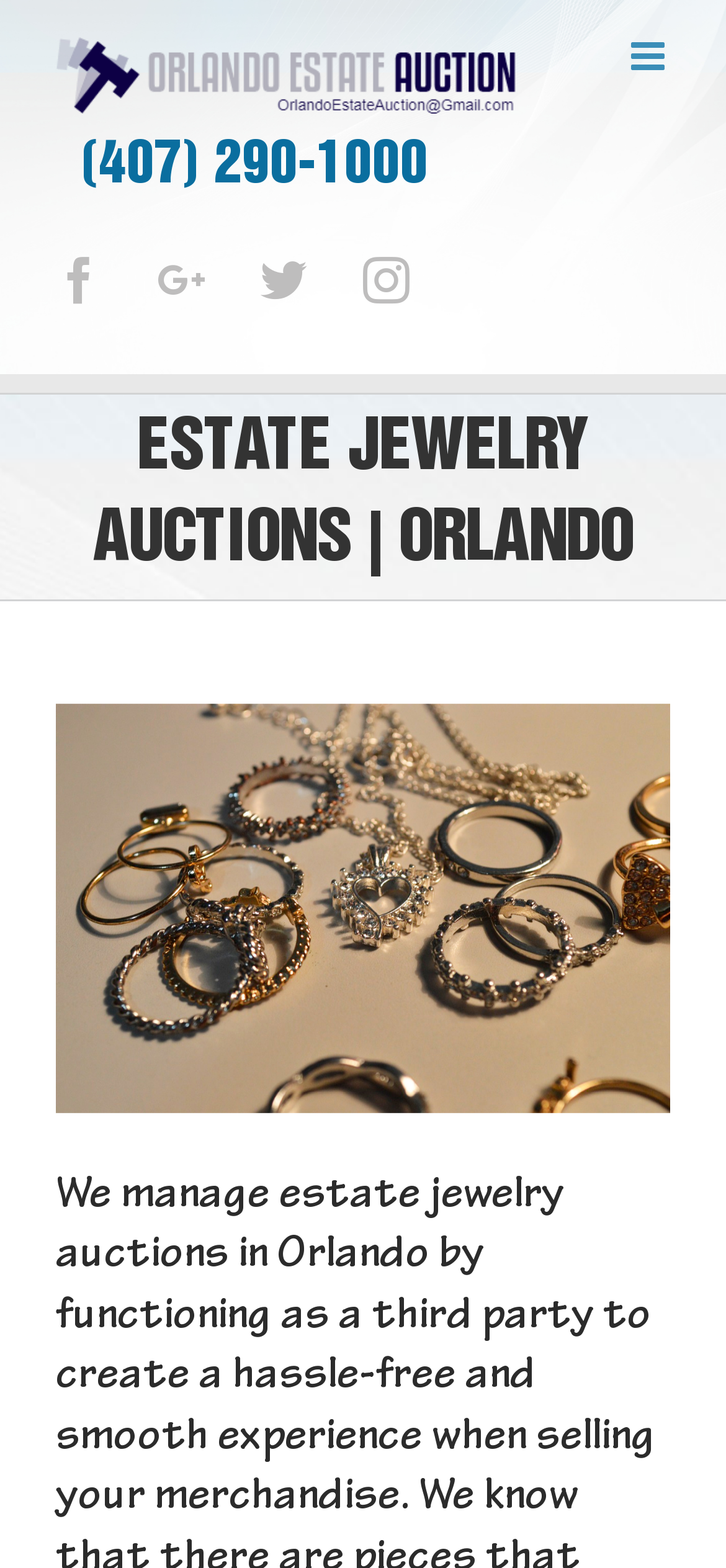What is the purpose of the 'Toggle mobile menu' link?
Examine the image and give a concise answer in one word or a short phrase.

To toggle mobile menu